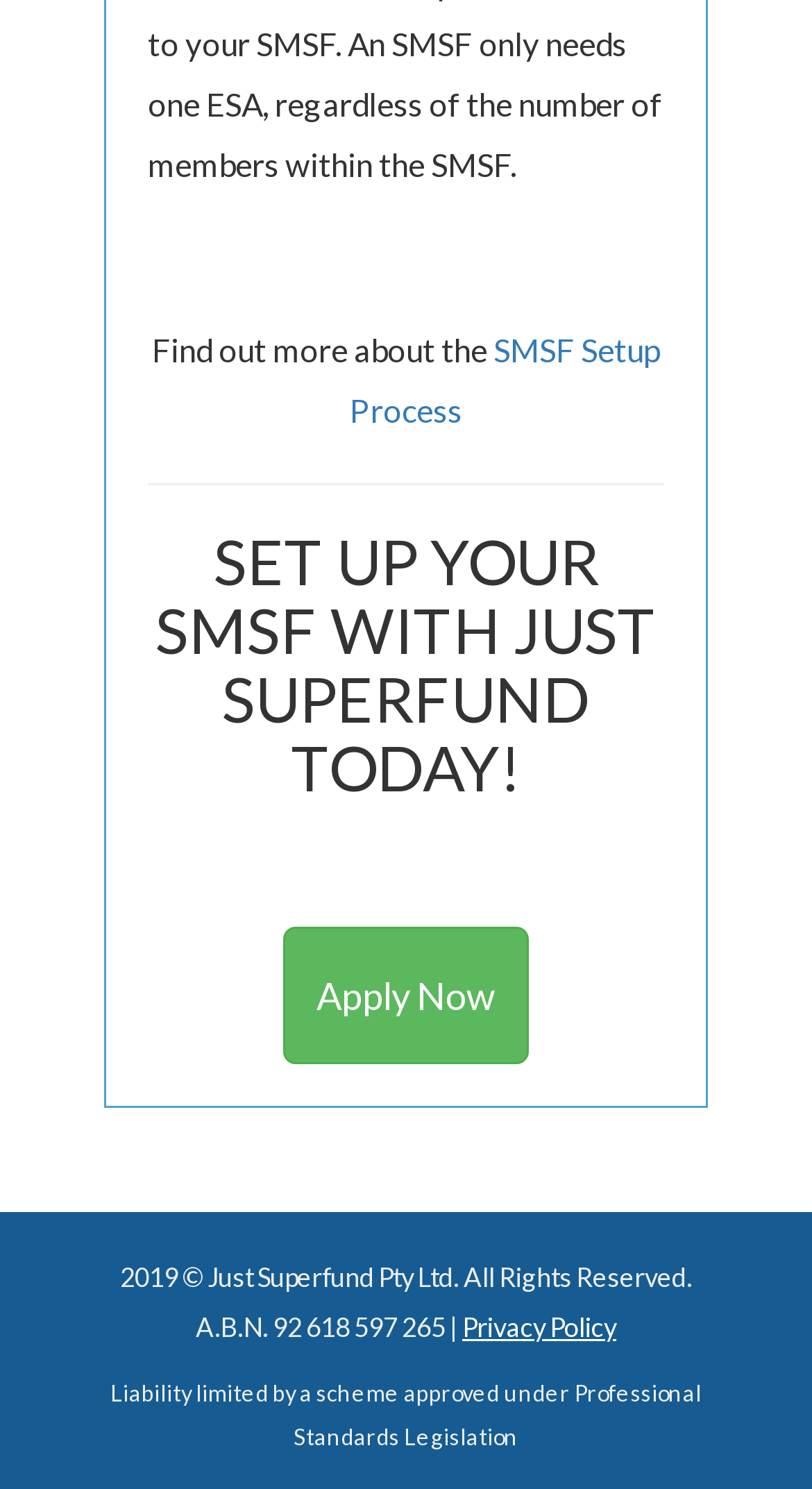What is the call-to-action on the webpage?
Answer the question with a single word or phrase derived from the image.

Apply Now